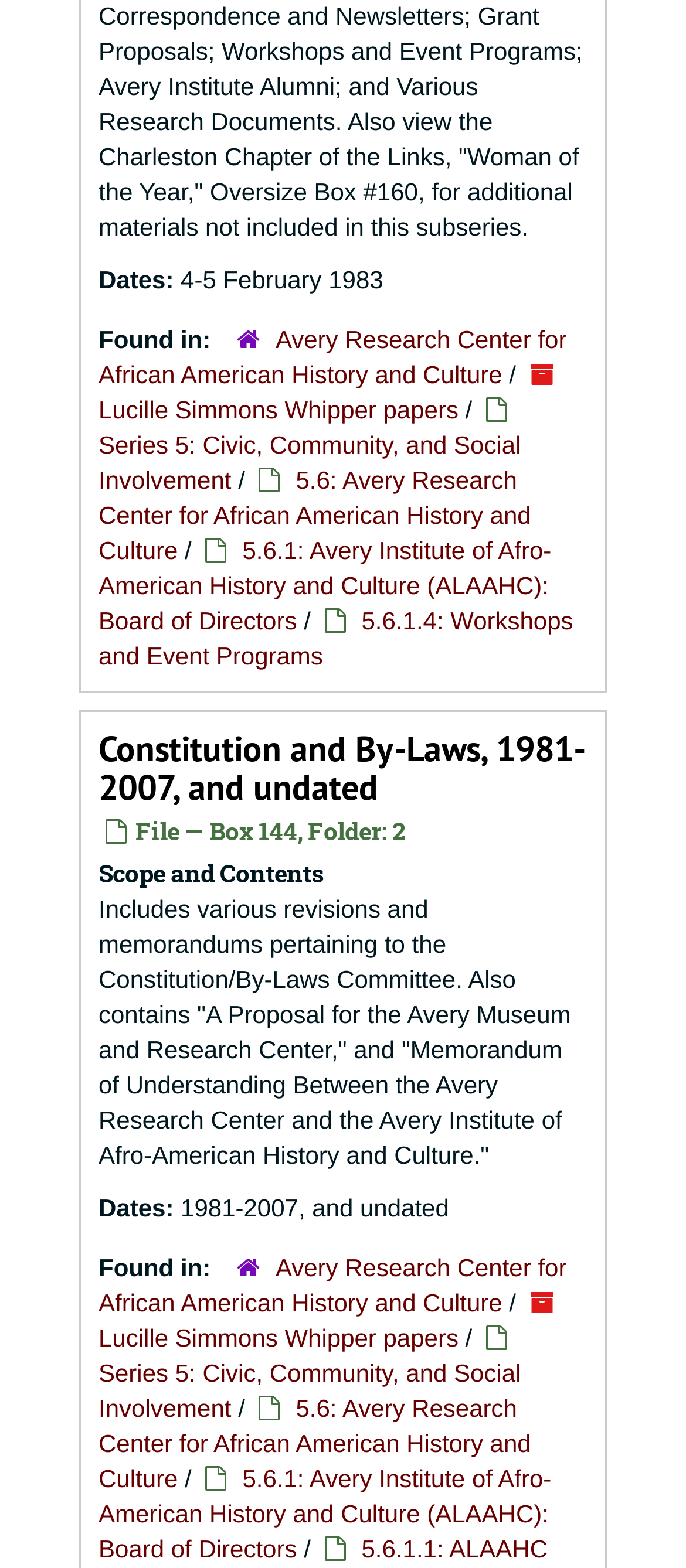Reply to the question with a single word or phrase:
What is the name of the research center?

Avery Research Center